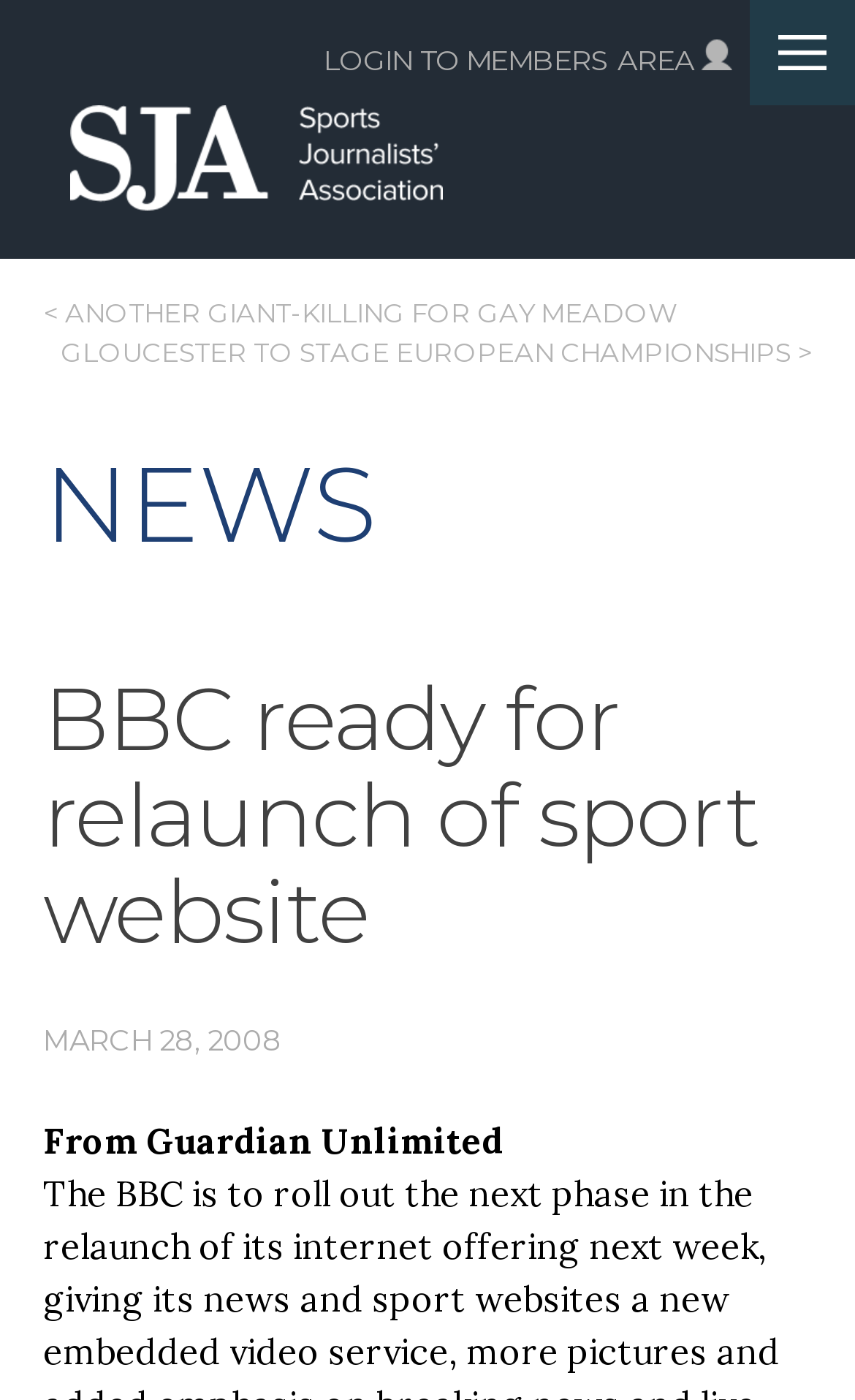What is the source of the news article?
From the image, respond with a single word or phrase.

Guardian Unlimited